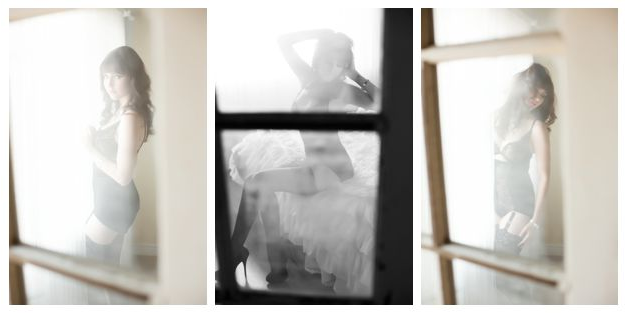Please answer the following question using a single word or phrase: What is the mood of the overall ambiance in the image?

Warm and introspective